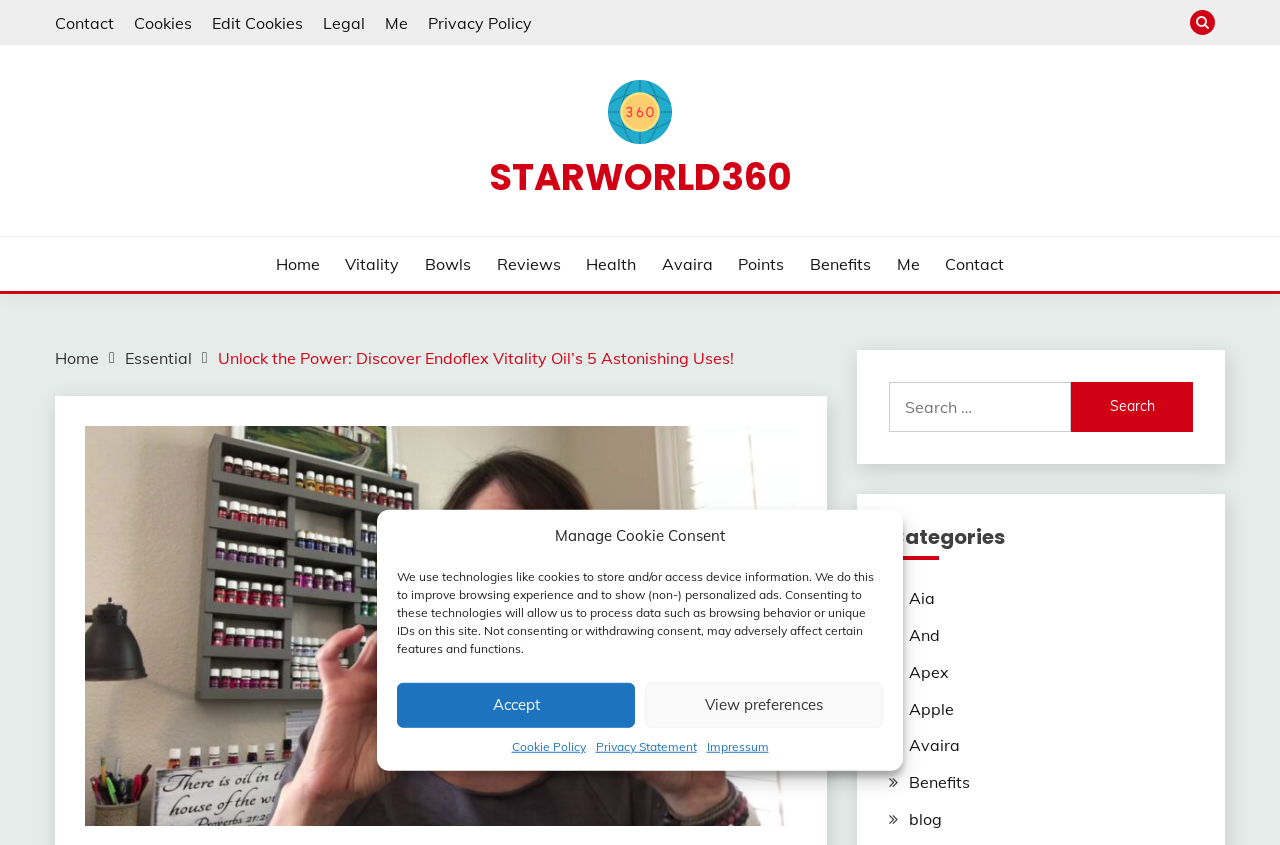Please give a short response to the question using one word or a phrase:
What is the navigation element located at the top of the webpage?

Breadcrumbs